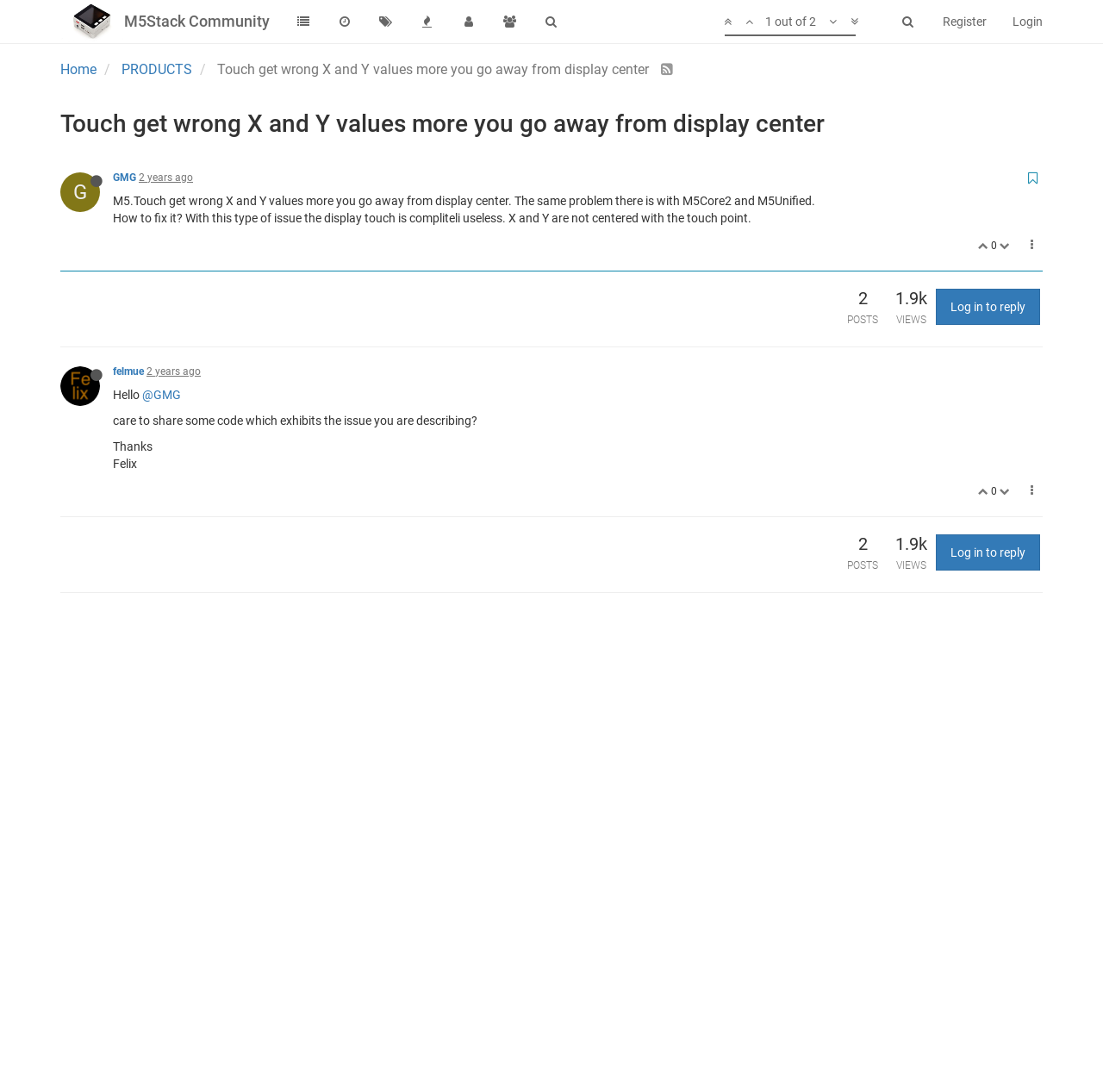Respond to the question with just a single word or phrase: 
What is the username of the person who replied to the topic?

felmue